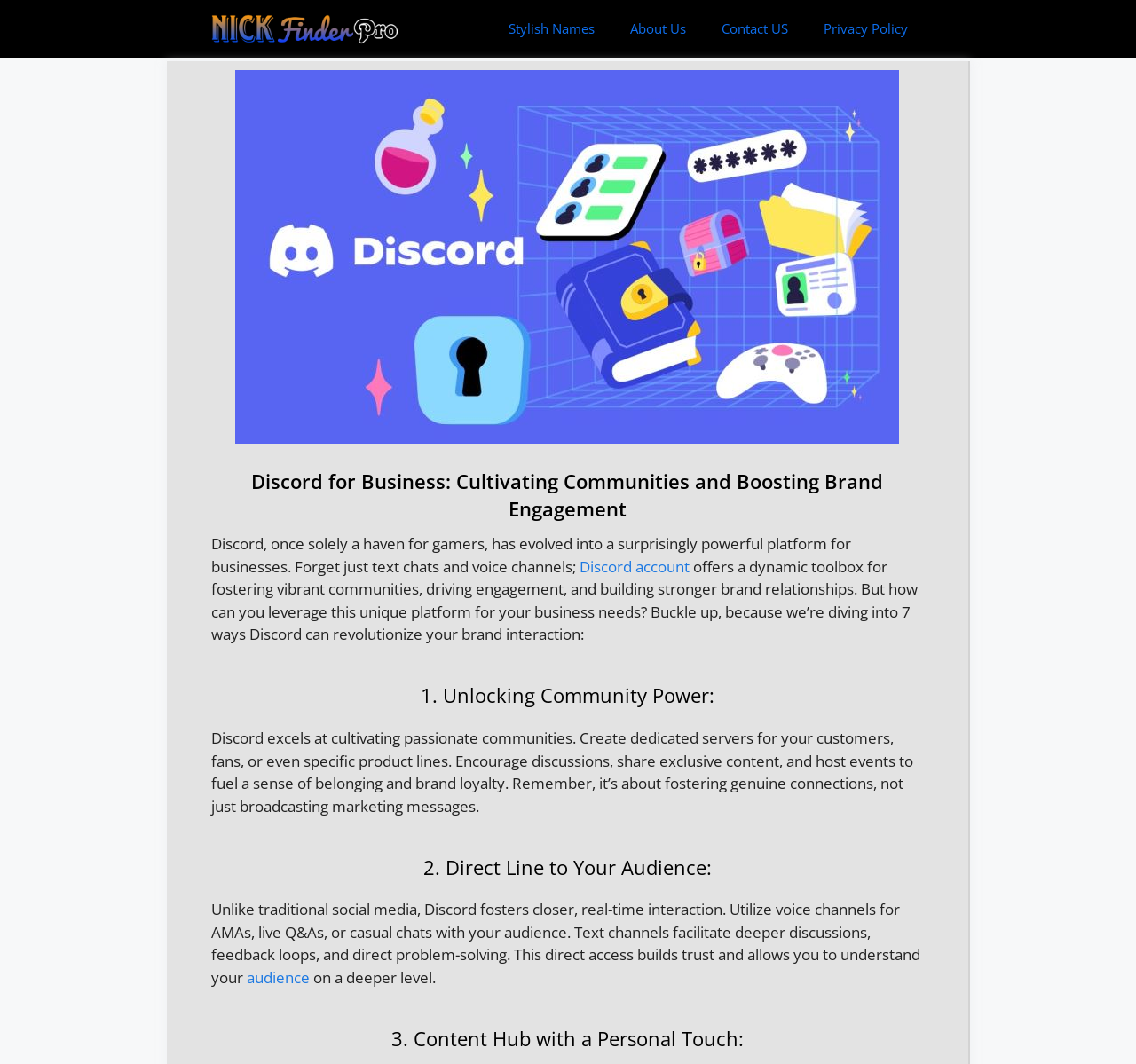Provide a short, one-word or phrase answer to the question below:
What type of interaction does Discord facilitate?

Real-time interaction